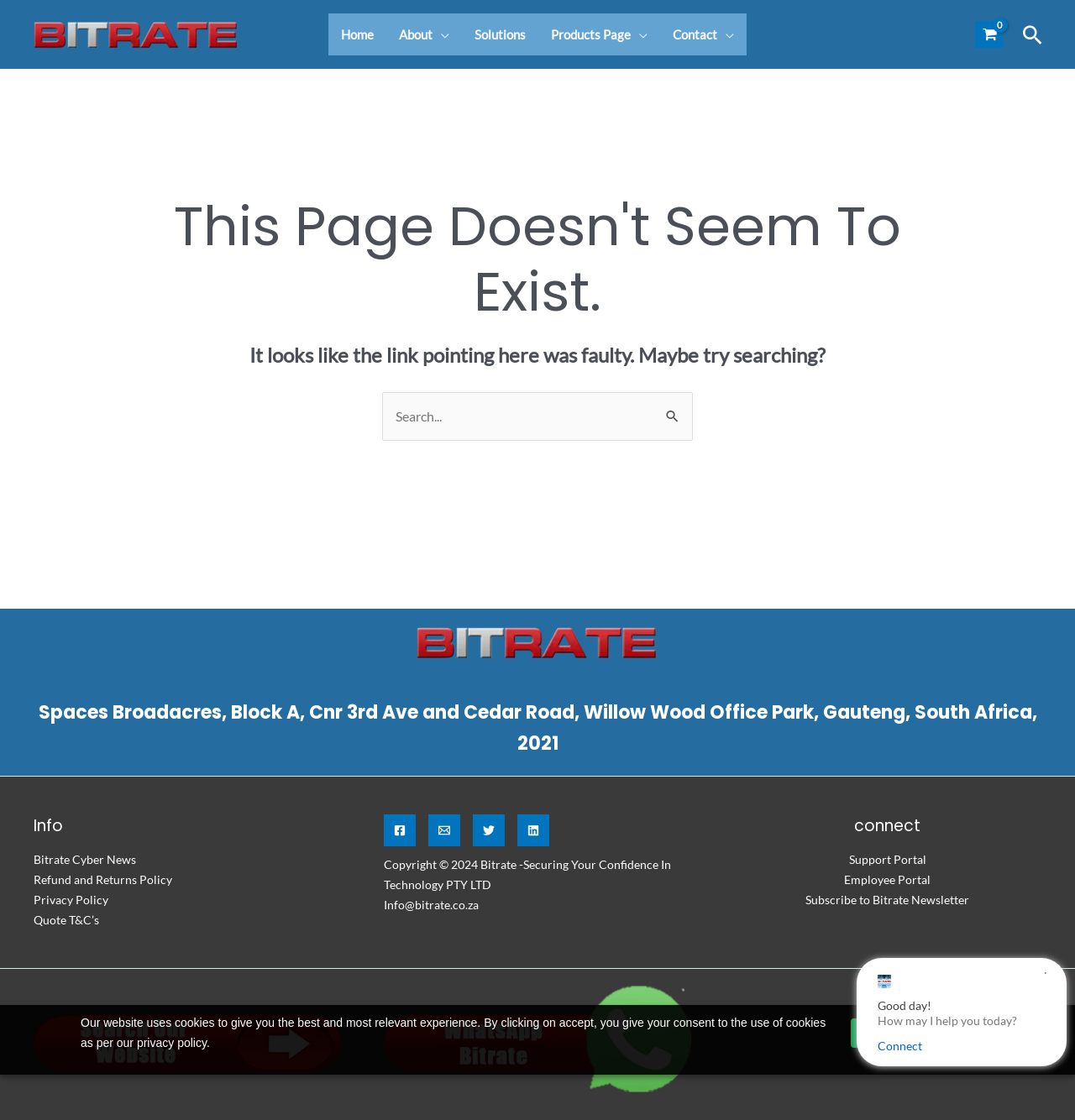Bounding box coordinates are specified in the format (top-left x, top-left y, bottom-right x, bottom-right y). All values are floating point numbers bounded between 0 and 1. Please provide the bounding box coordinate of the region this sentence describes: parent_node: Search for: name="s" placeholder="Search..."

[0.355, 0.35, 0.645, 0.394]